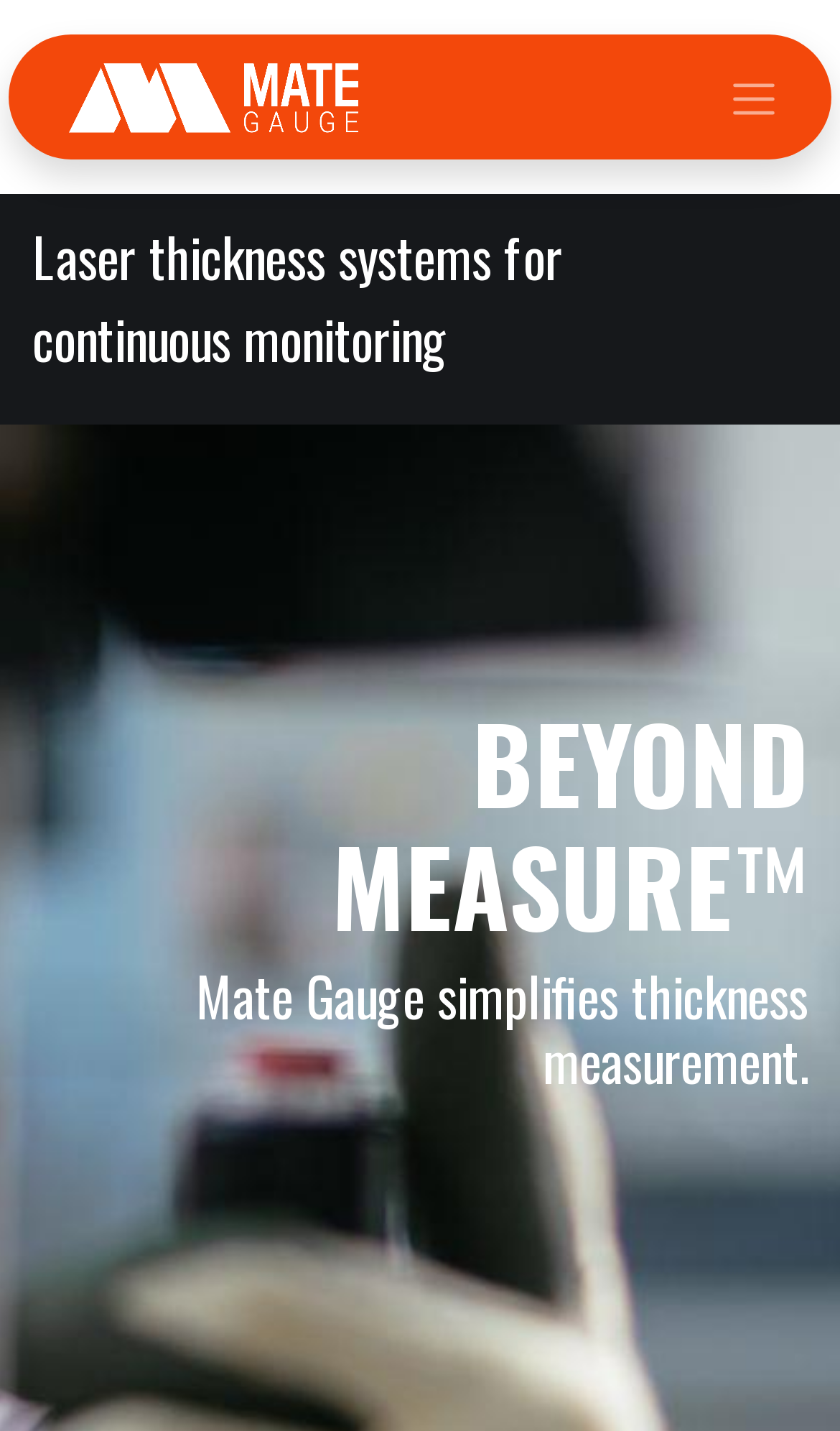Please find and give the text of the main heading on the webpage.

Laser thickness systems for continuous monitoring